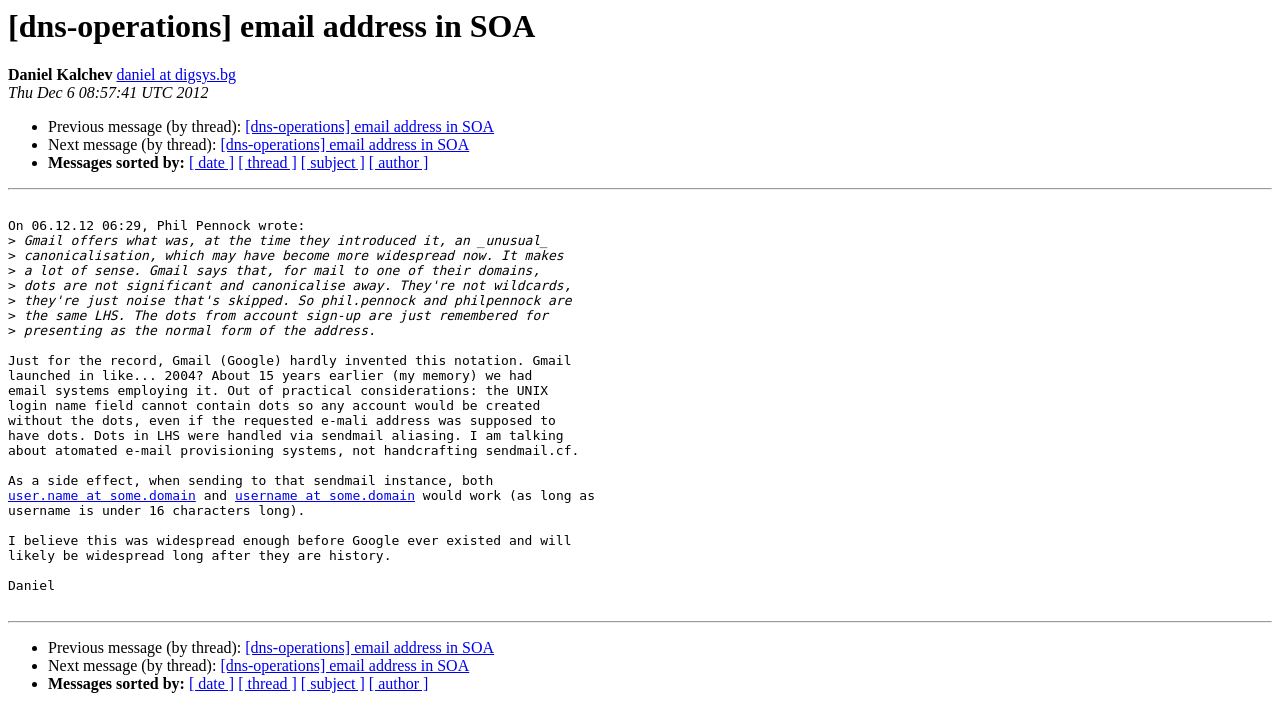Identify the main title of the webpage and generate its text content.

[dns-operations] email address in SOA